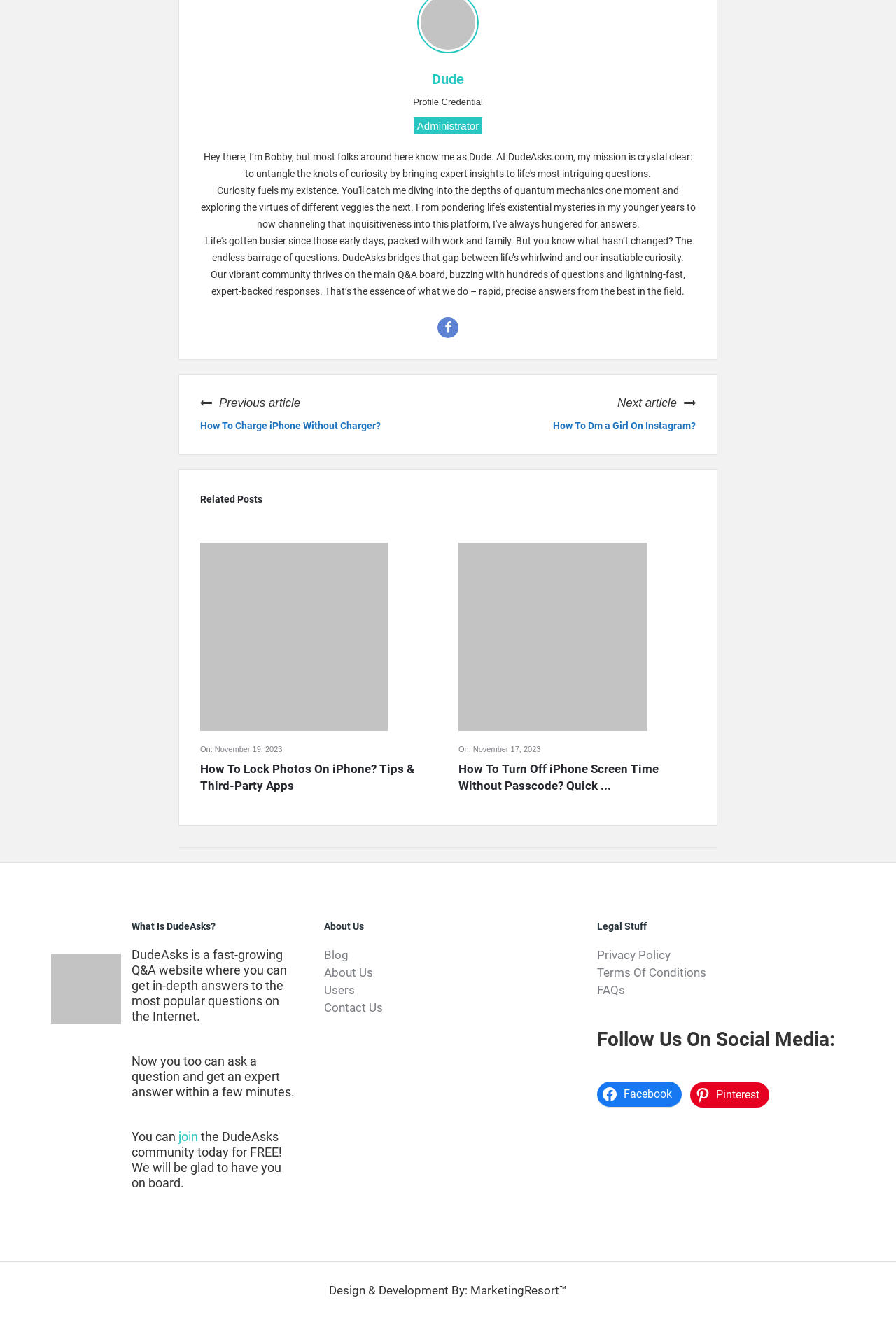How can one join the DudeAsks community?
Answer the question with a detailed and thorough explanation.

The static text element 'You can join the DudeAsks community today for FREE! We will be glad to have you on board.' indicates that one can join the community without any cost.